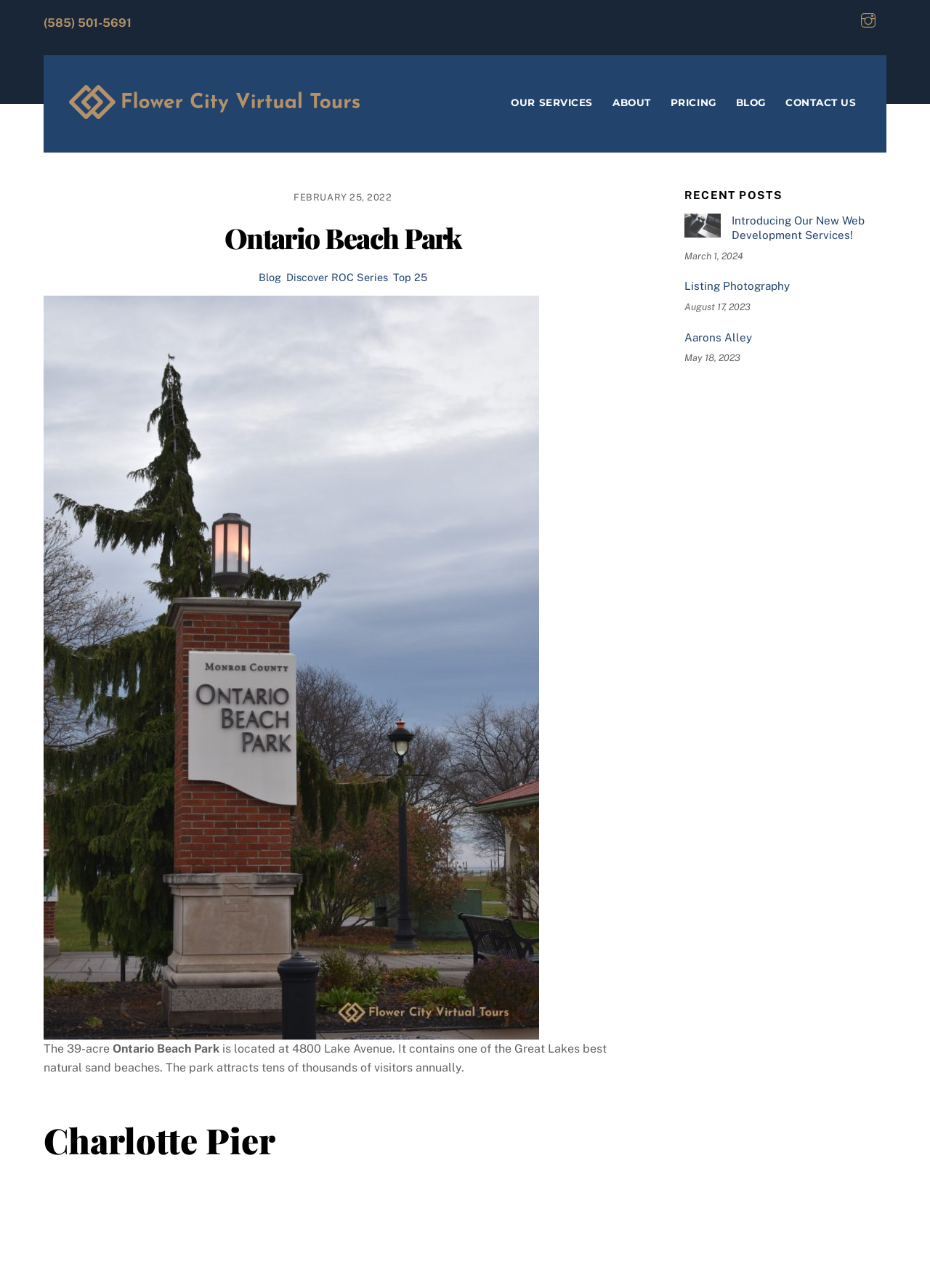What is the phone number on the webpage?
Please answer the question with a detailed and comprehensive explanation.

I found the phone number by looking at the link element with the text '(585) 501-5691' located at the top of the webpage.